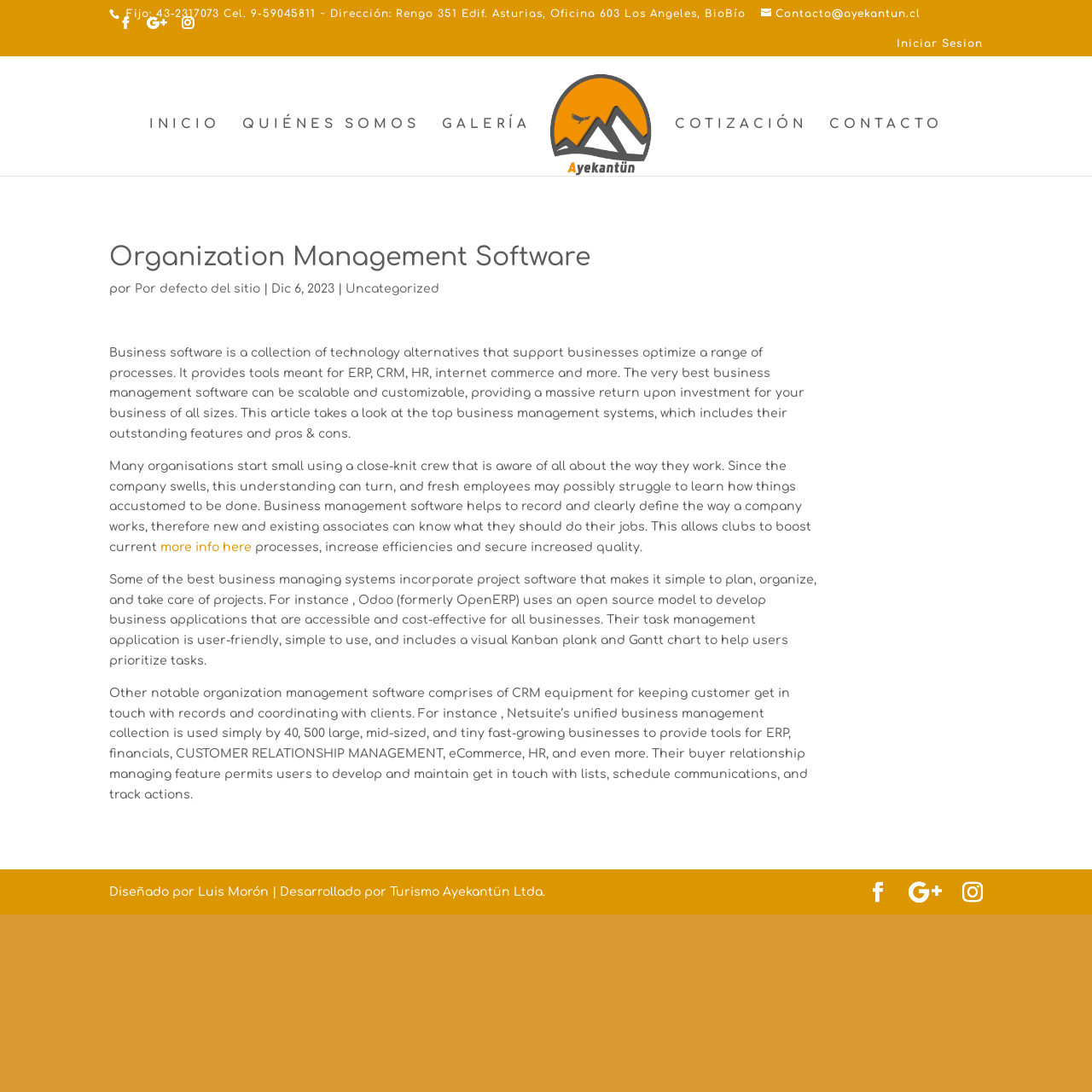What is the date mentioned in the article?
Please give a detailed and thorough answer to the question, covering all relevant points.

I found the date by looking at the static text element within the article section of the webpage, which contains the date 'Dic 6, 2023'.